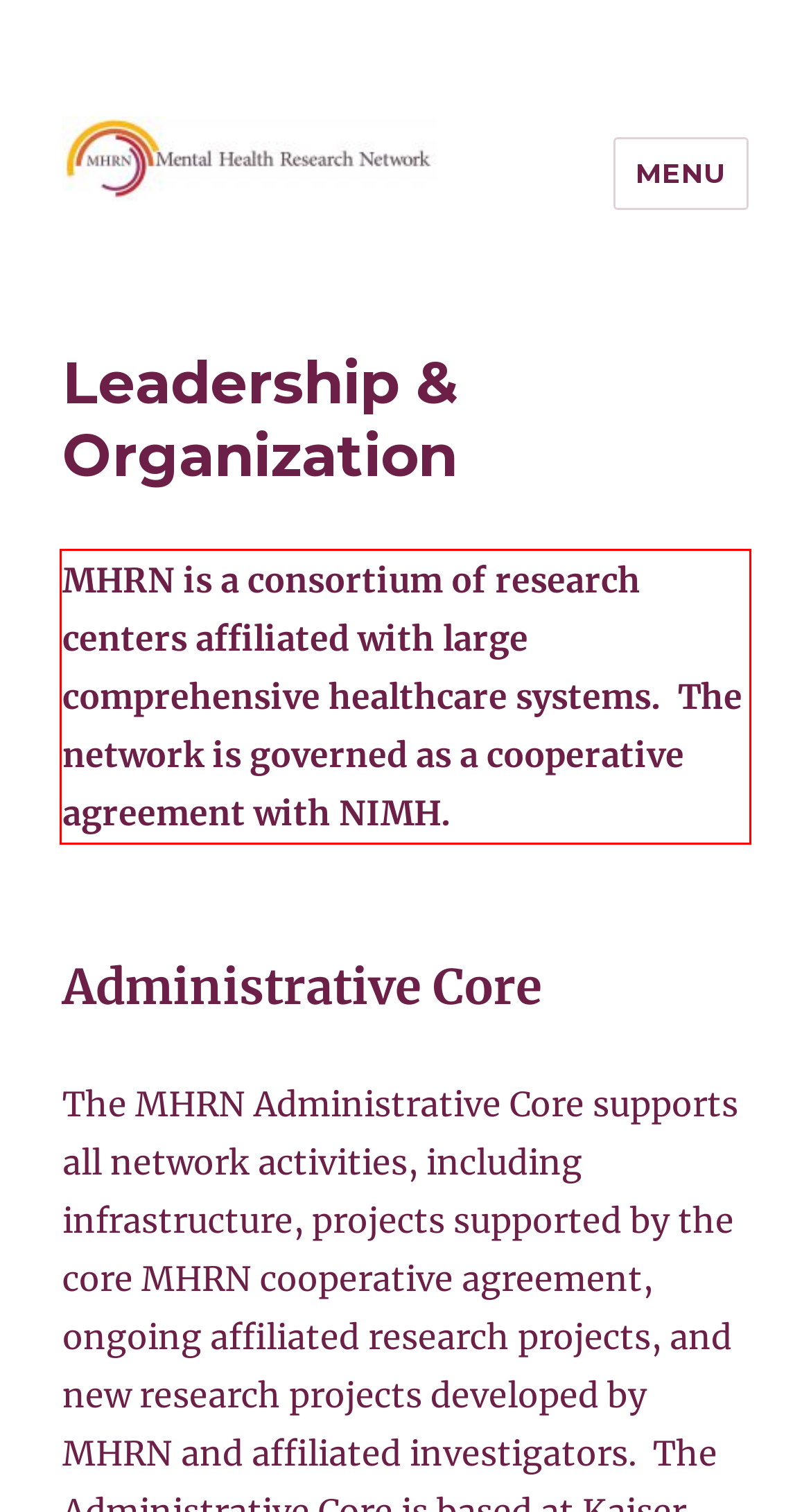Please identify and extract the text content from the UI element encased in a red bounding box on the provided webpage screenshot.

MHRN is a consortium of research centers affiliated with large comprehensive healthcare systems. The network is governed as a cooperative agreement with NIMH.